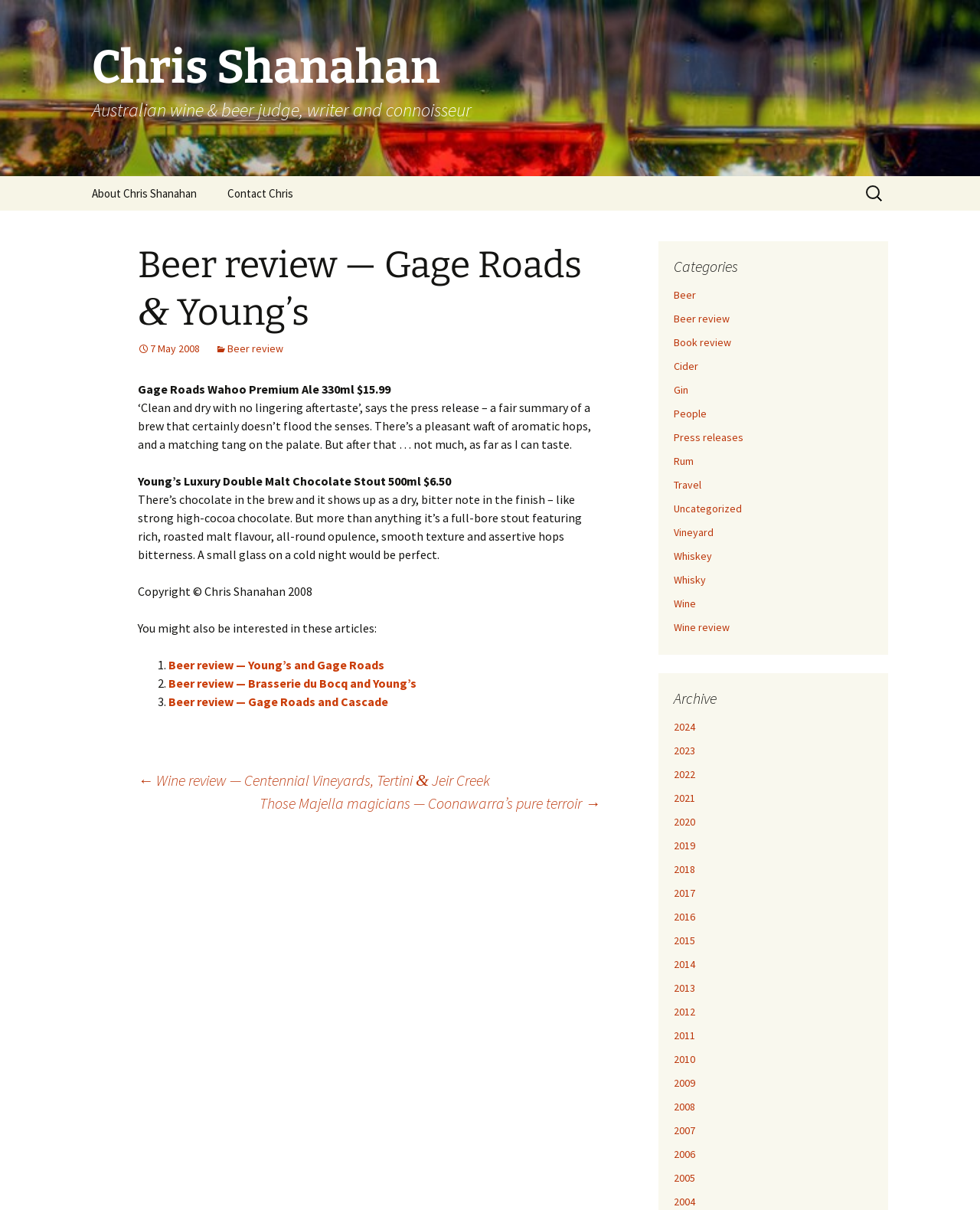Determine the bounding box coordinates of the section I need to click to execute the following instruction: "Read the review of Gage Roads Wahoo Premium Ale". Provide the coordinates as four float numbers between 0 and 1, i.e., [left, top, right, bottom].

[0.141, 0.315, 0.398, 0.328]